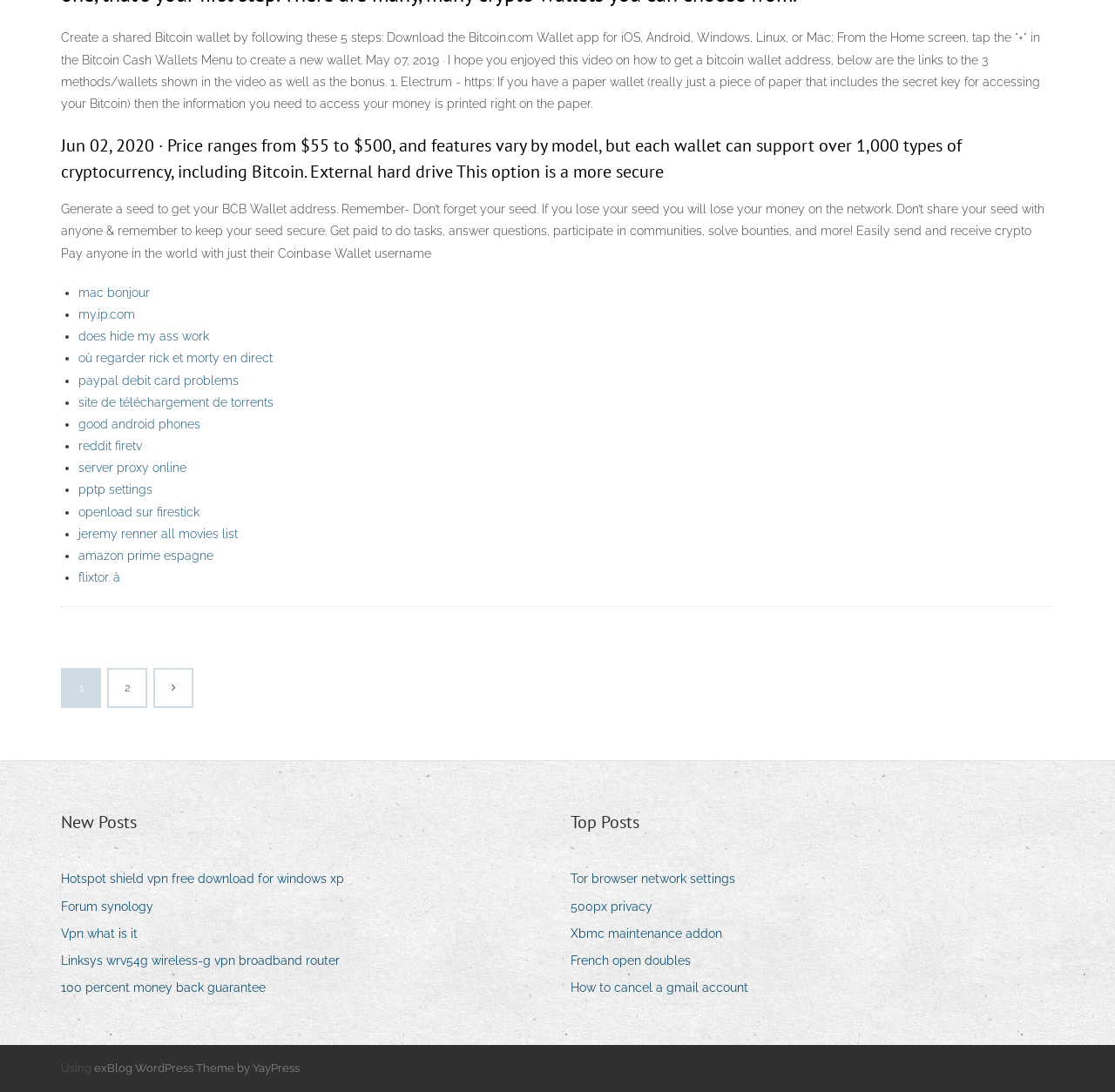From the element description: "Tor browser network settings", extract the bounding box coordinates of the UI element. The coordinates should be expressed as four float numbers between 0 and 1, in the order [left, top, right, bottom].

[0.512, 0.795, 0.671, 0.816]